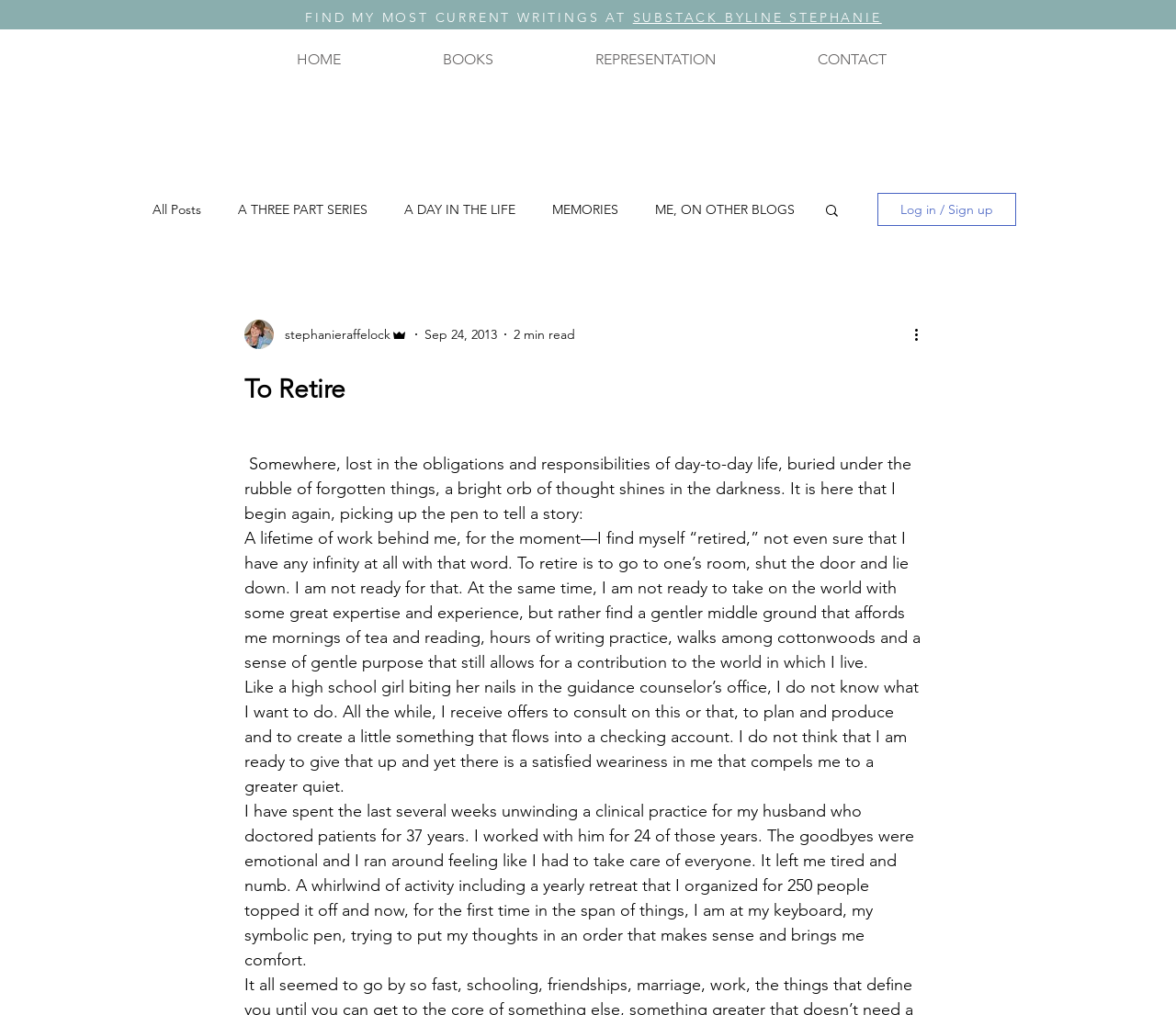How many links are there in the 'blog' navigation menu?
Identify the answer in the screenshot and reply with a single word or phrase.

9